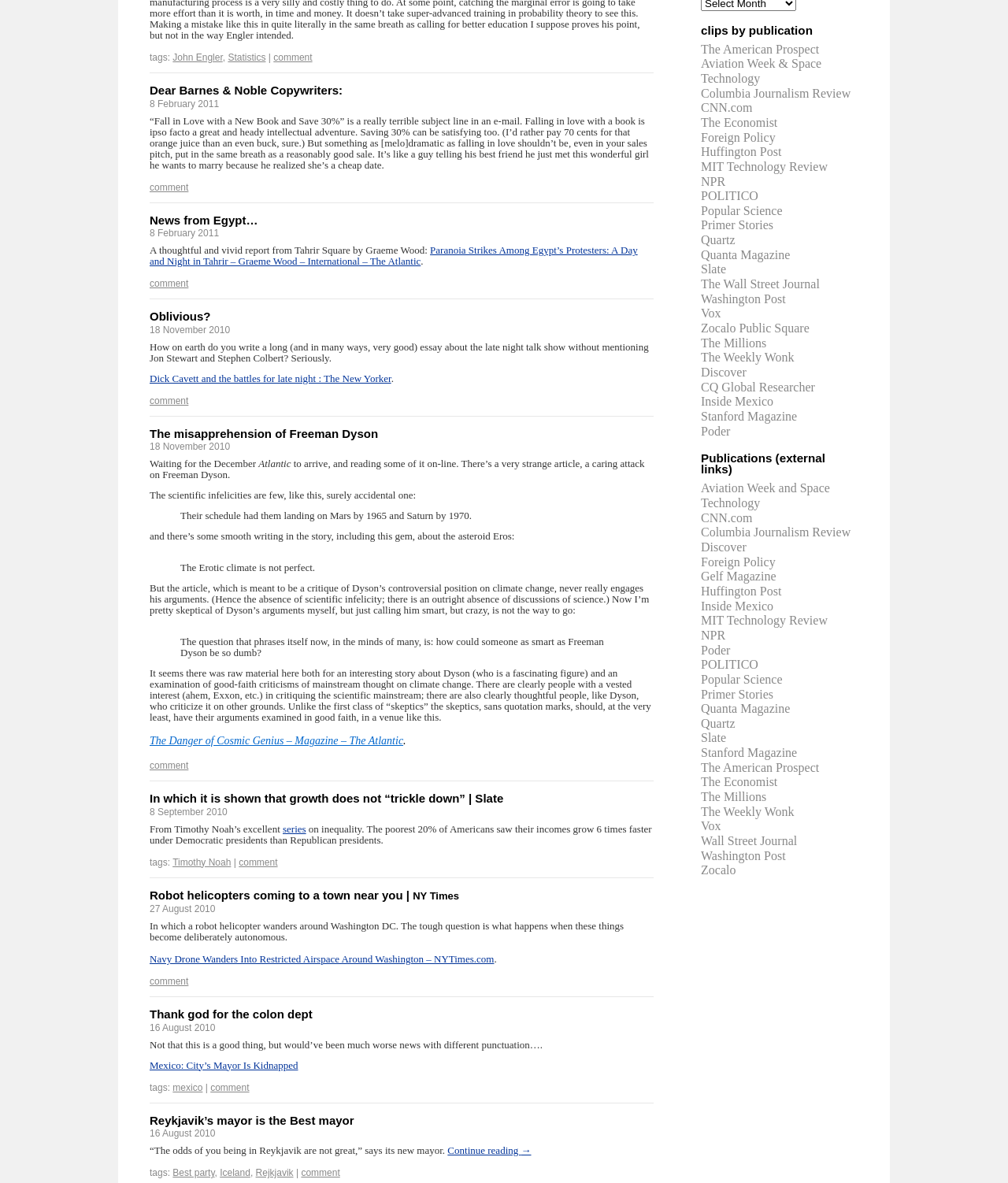Identify the bounding box coordinates of the clickable section necessary to follow the following instruction: "Click on the link 'John Engler'". The coordinates should be presented as four float numbers from 0 to 1, i.e., [left, top, right, bottom].

[0.171, 0.044, 0.221, 0.053]